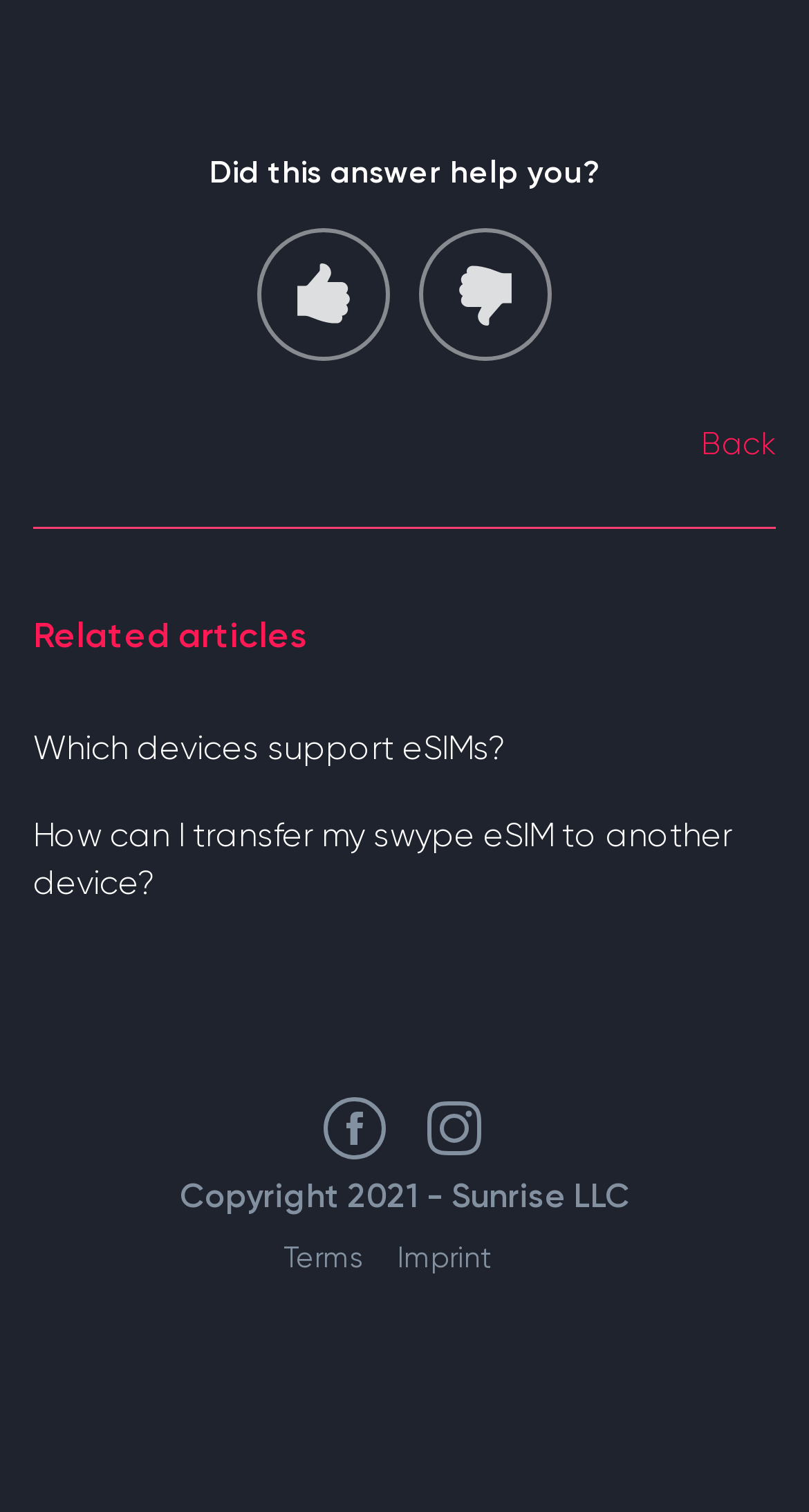What is the copyright year mentioned at the bottom? Using the information from the screenshot, answer with a single word or phrase.

2021